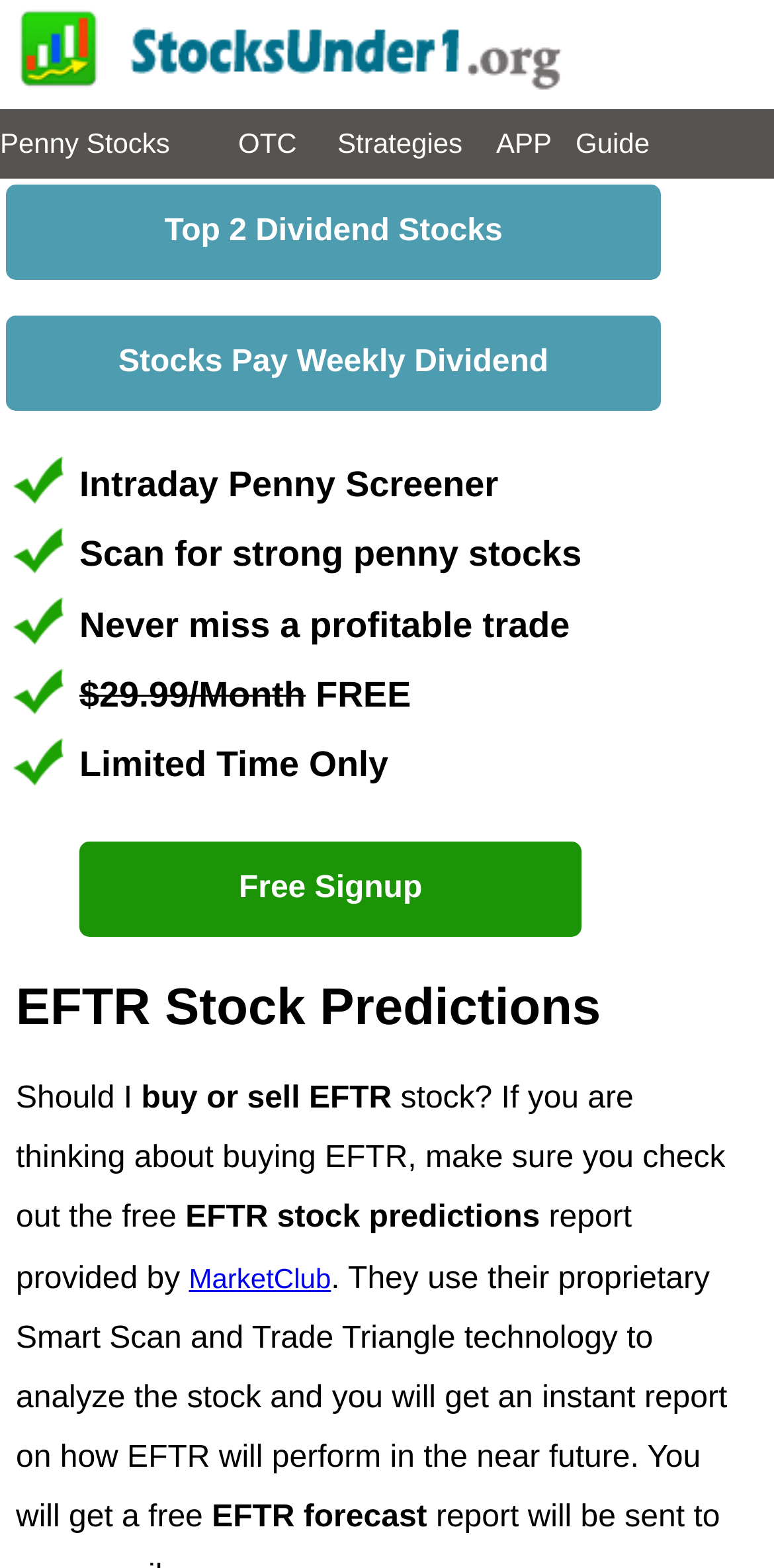Carefully observe the image and respond to the question with a detailed answer:
What technology is used to analyze EFTR stock?

According to the webpage, MarketClub uses their proprietary Smart Scan and Trade Triangle technology to analyze the stock and provide a report on its future performance.